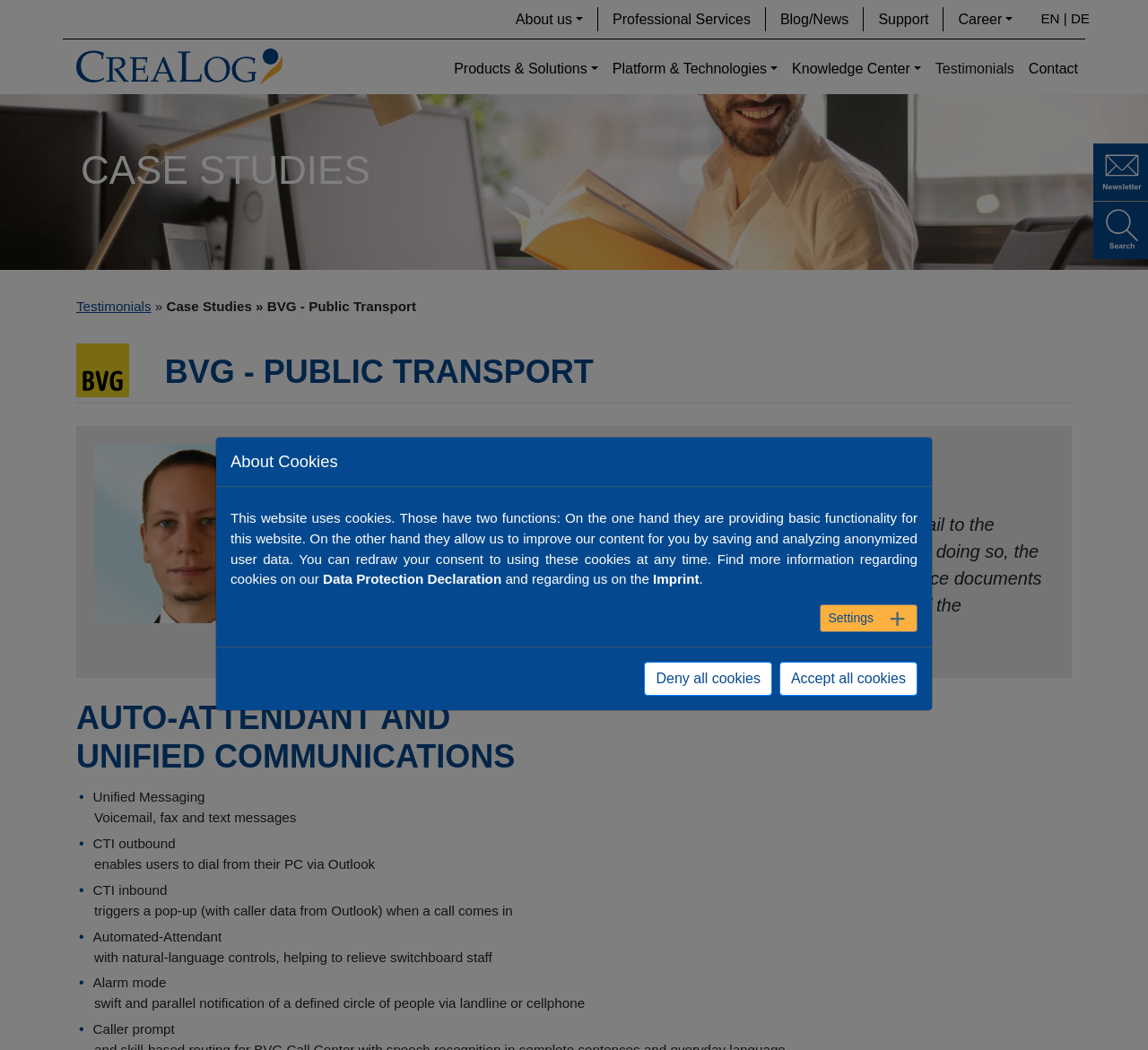Determine the bounding box coordinates for the UI element with the following description: "Blog/News". The coordinates should be four float numbers between 0 and 1, represented as [left, top, right, bottom].

[0.667, 0.007, 0.753, 0.03]